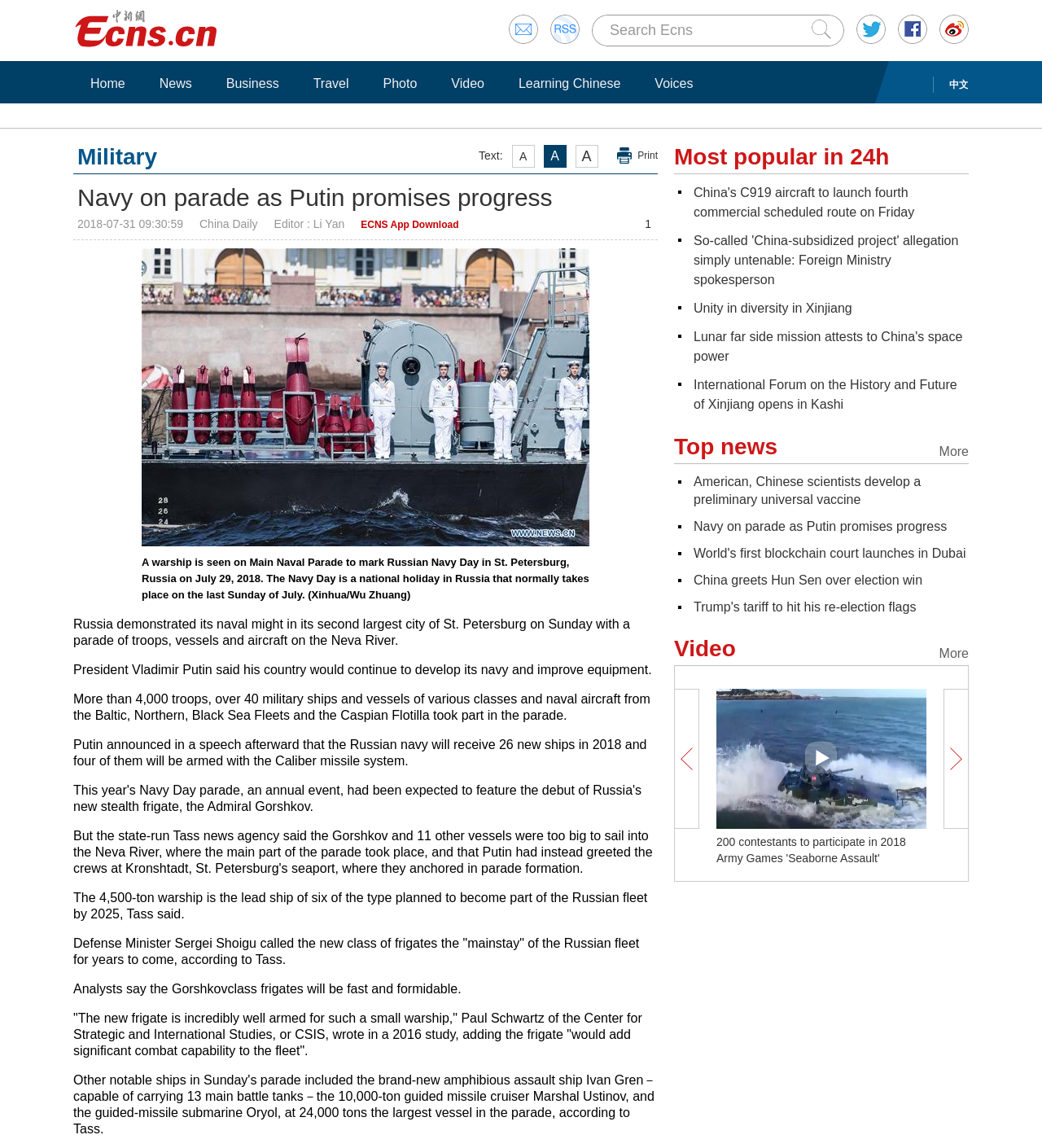Please mark the clickable region by giving the bounding box coordinates needed to complete this instruction: "View More Top news".

[0.901, 0.379, 0.93, 0.404]